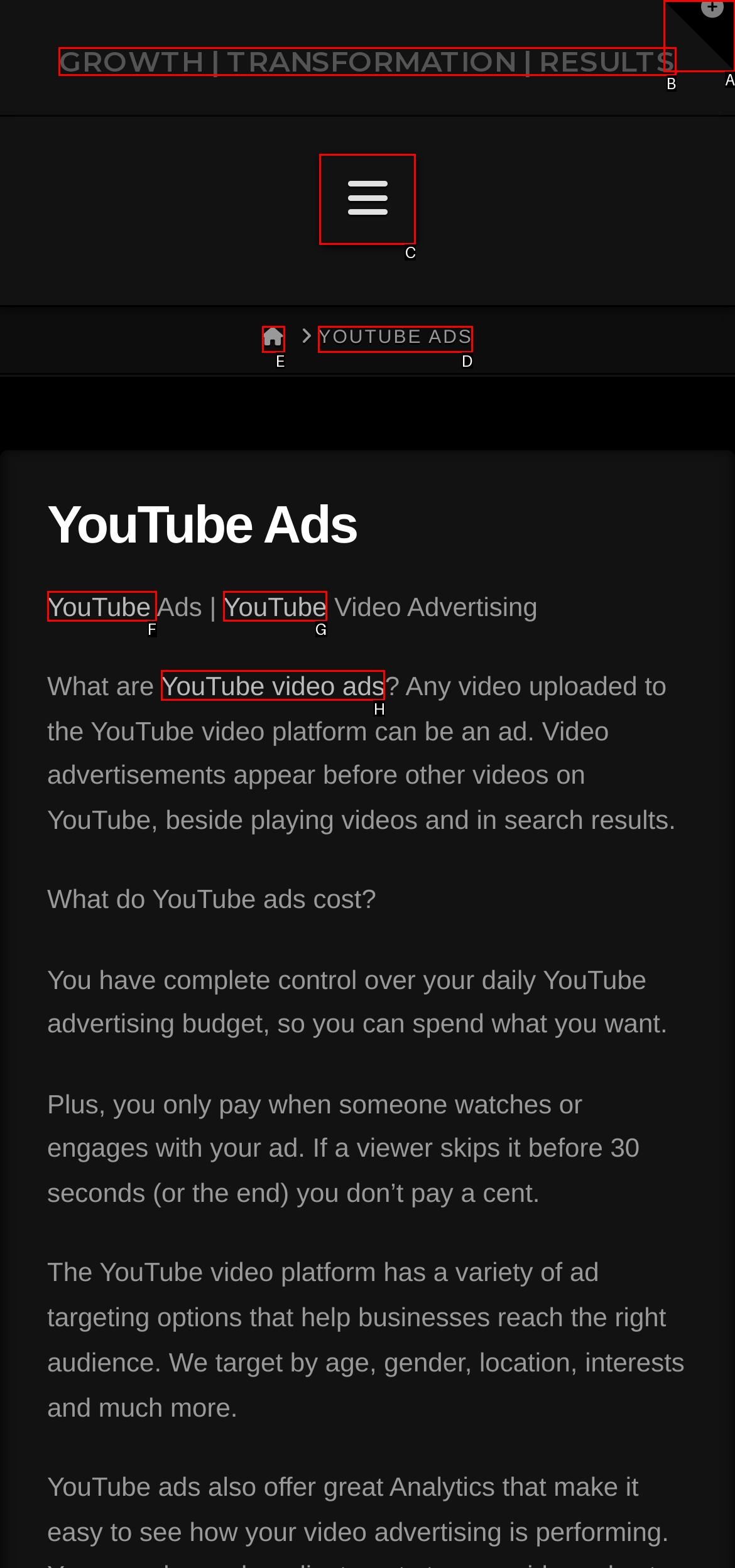Select the letter of the UI element you need to click to complete this task: Explore YouTube Ads.

D